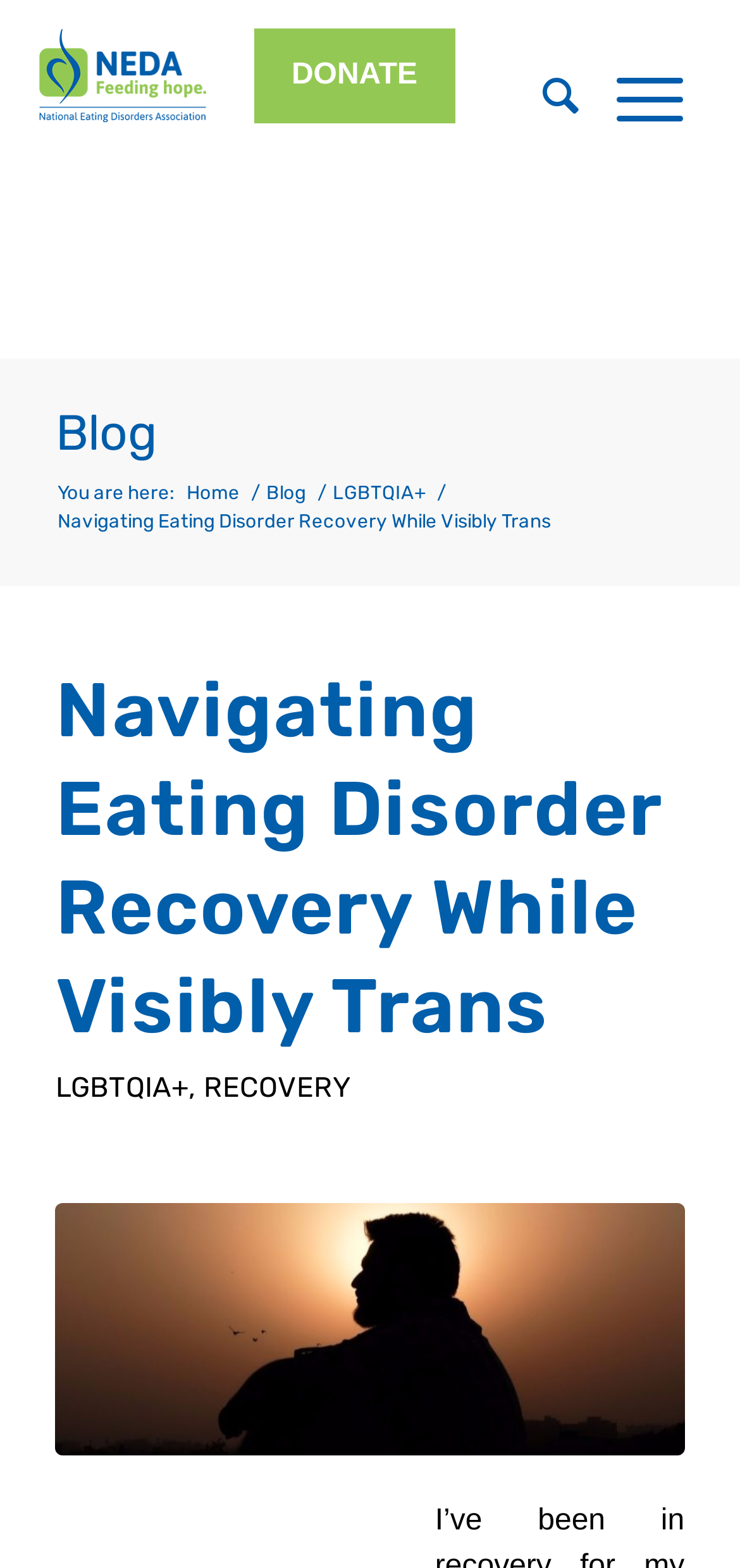Illustrate the webpage thoroughly, mentioning all important details.

This webpage appears to be a blog post from the National Eating Disorders Association (NEDA) website. At the top left corner, there is a NEDA logo, which is an image linked to the homepage. To the right of the logo, there is a vertical menu with options to "DONATE", "Search", and "Menu". 

Below the menu, there are several links, including "Blog", "Home", and "LGBTQIA+", which are arranged horizontally. The title of the blog post, "Navigating Eating Disorder Recovery While Visibly Trans", is displayed prominently in a larger font size, with the subtitle "LGBTQIA+, RECOVERY" written below it. 

The main content of the blog post is not explicitly stated, but based on the meta description, it seems to be a personal reflection on the author's experience with eating disorder recovery. There is an image, possibly a portrait of a man, placed at the bottom of the page.